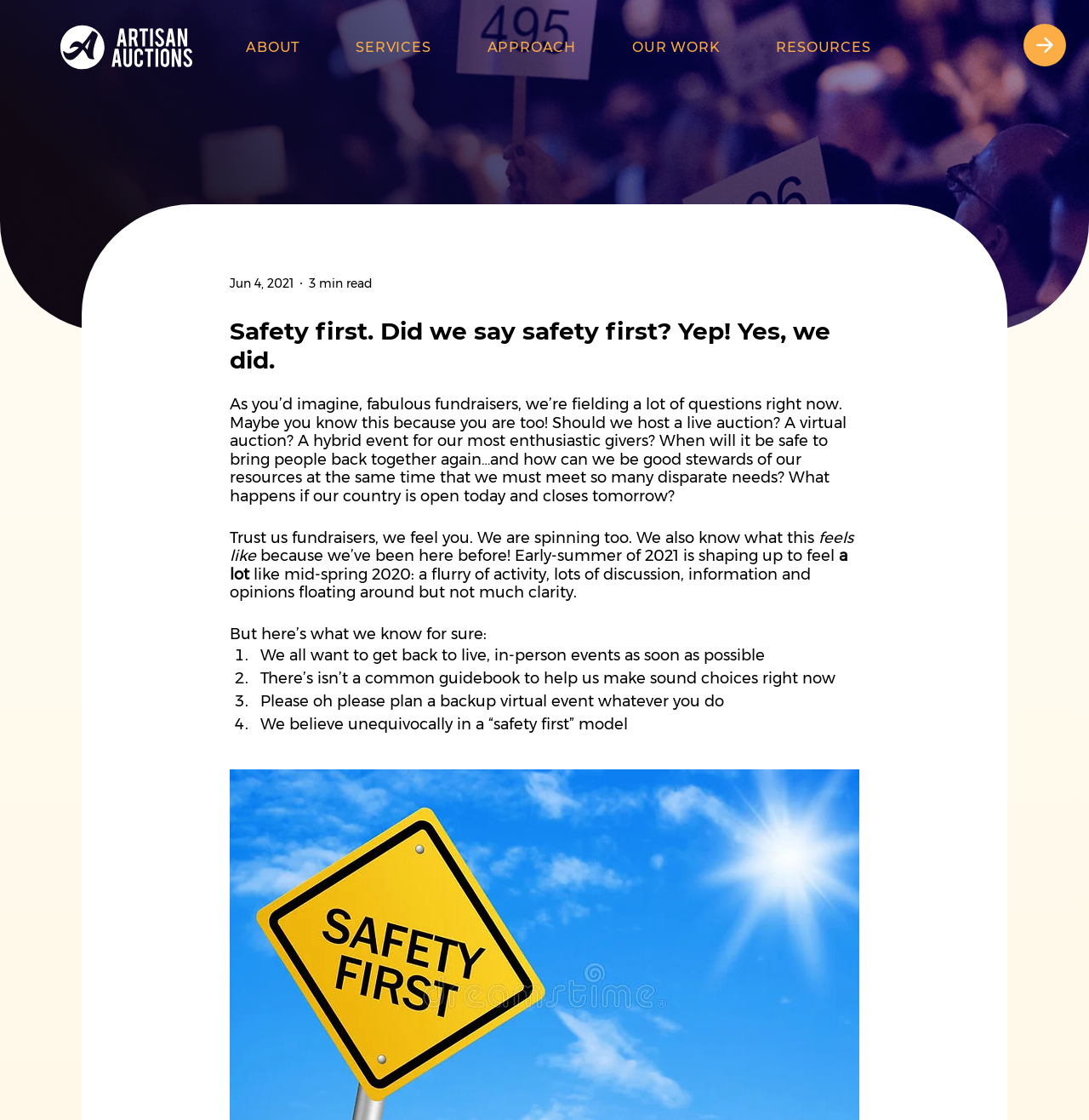What type of events are being considered?
Ensure your answer is thorough and detailed.

The webpage is discussing the options for hosting events, and the three types of events being considered are live, virtual, and hybrid events. This is evident from the text 'Should we host a live auction? A virtual auction? A hybrid event for our most enthusiastic givers?'.